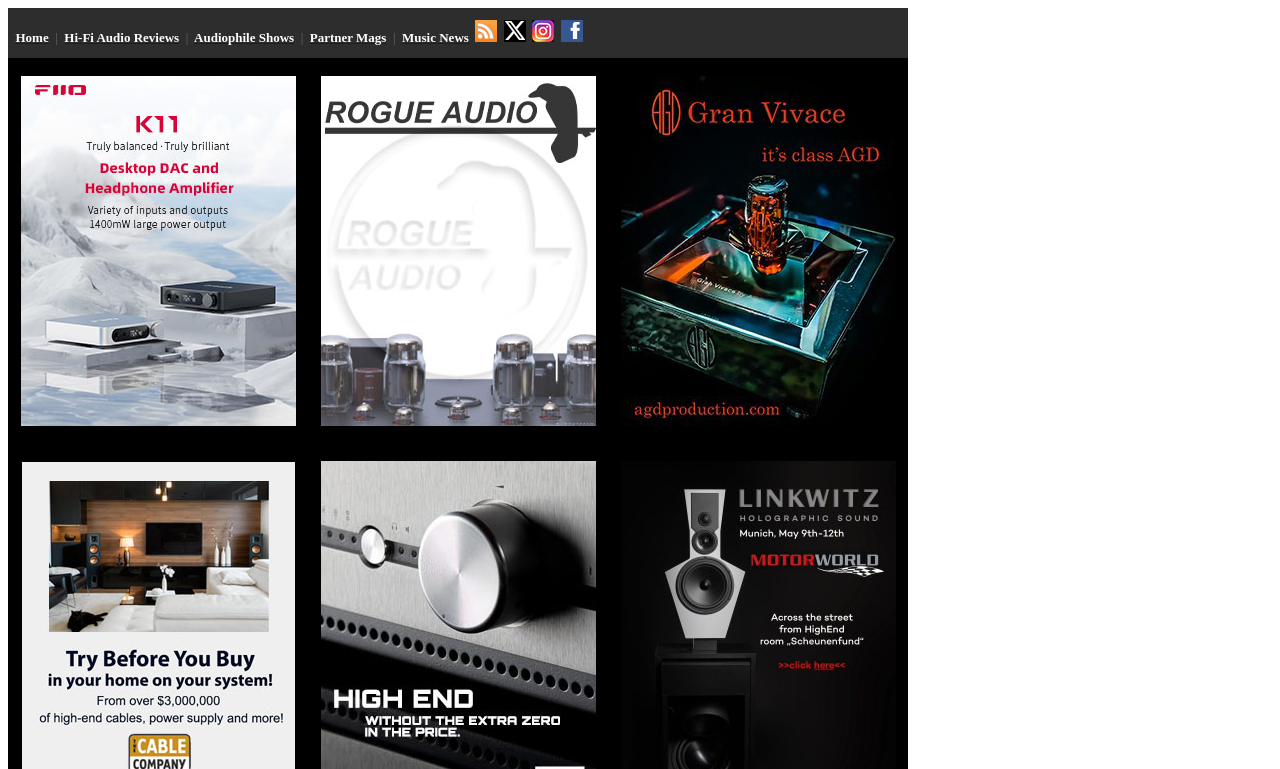Provide the bounding box coordinates of the section that needs to be clicked to accomplish the following instruction: "Go to Partner Mags."

[0.242, 0.039, 0.302, 0.059]